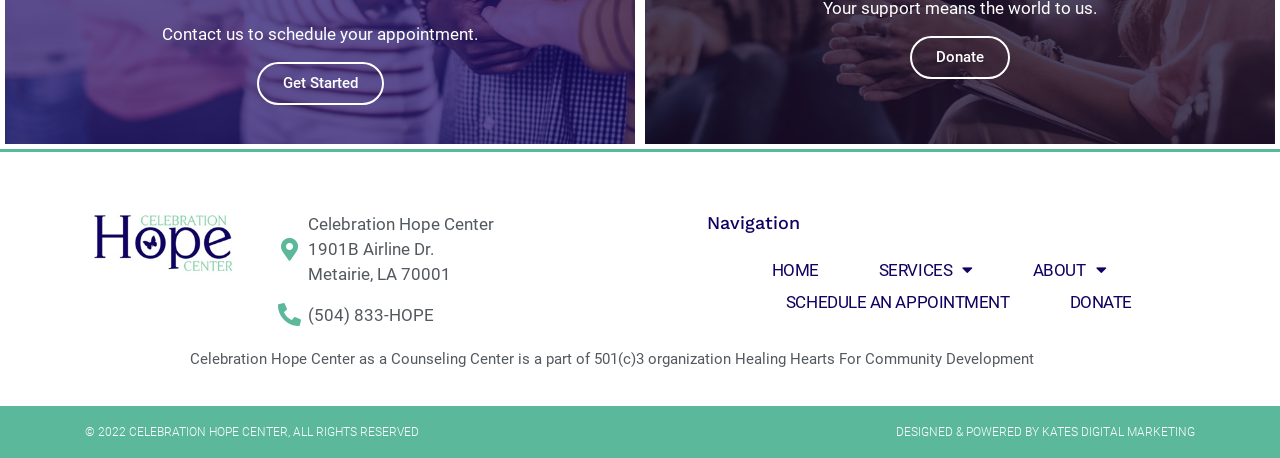Locate the bounding box coordinates of the item that should be clicked to fulfill the instruction: "Click the 'Get Started' button".

[0.2, 0.136, 0.3, 0.23]